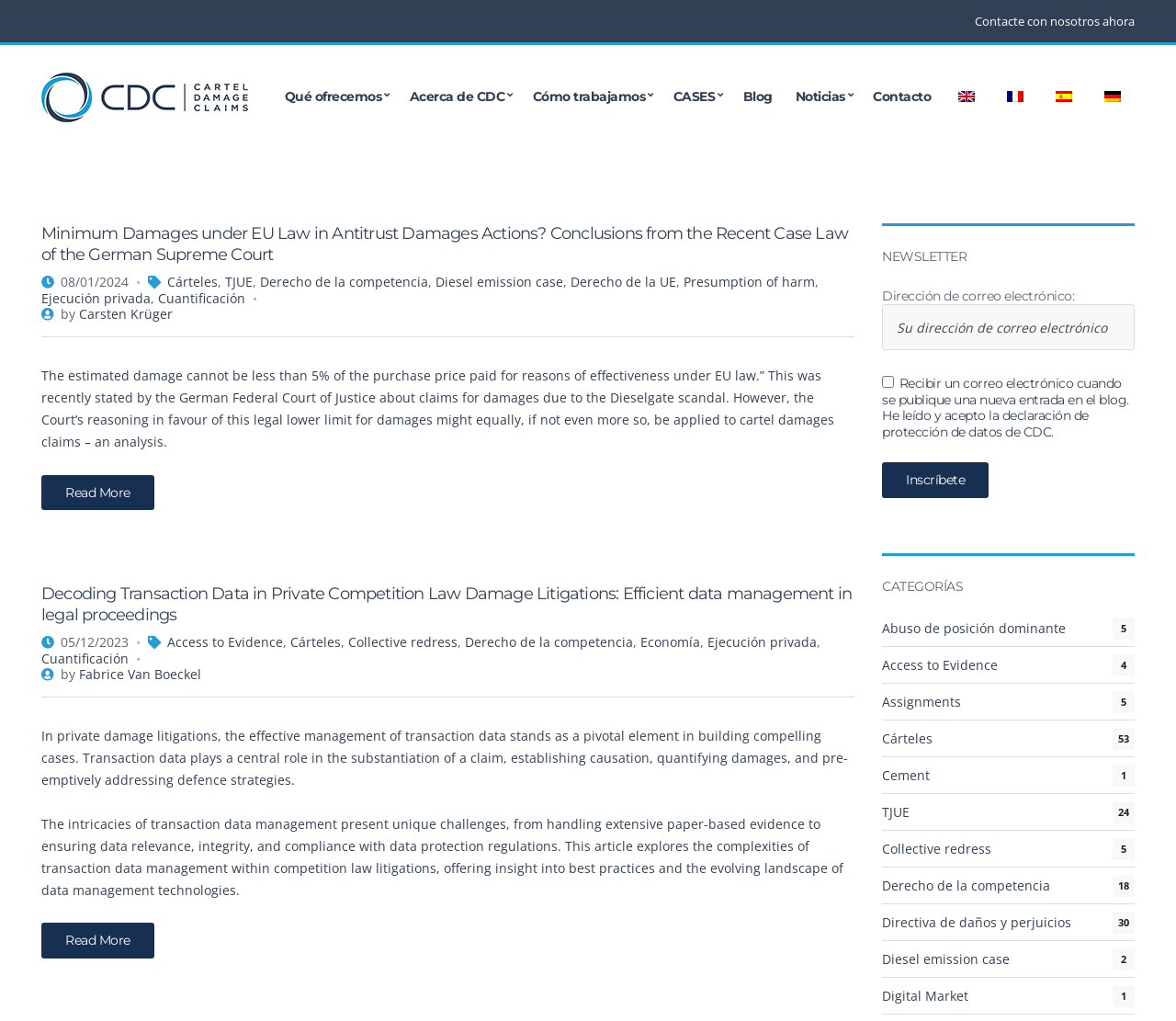Determine the bounding box coordinates for the region that must be clicked to execute the following instruction: "Click on the 'Cárteles' category".

[0.75, 0.706, 0.965, 0.742]